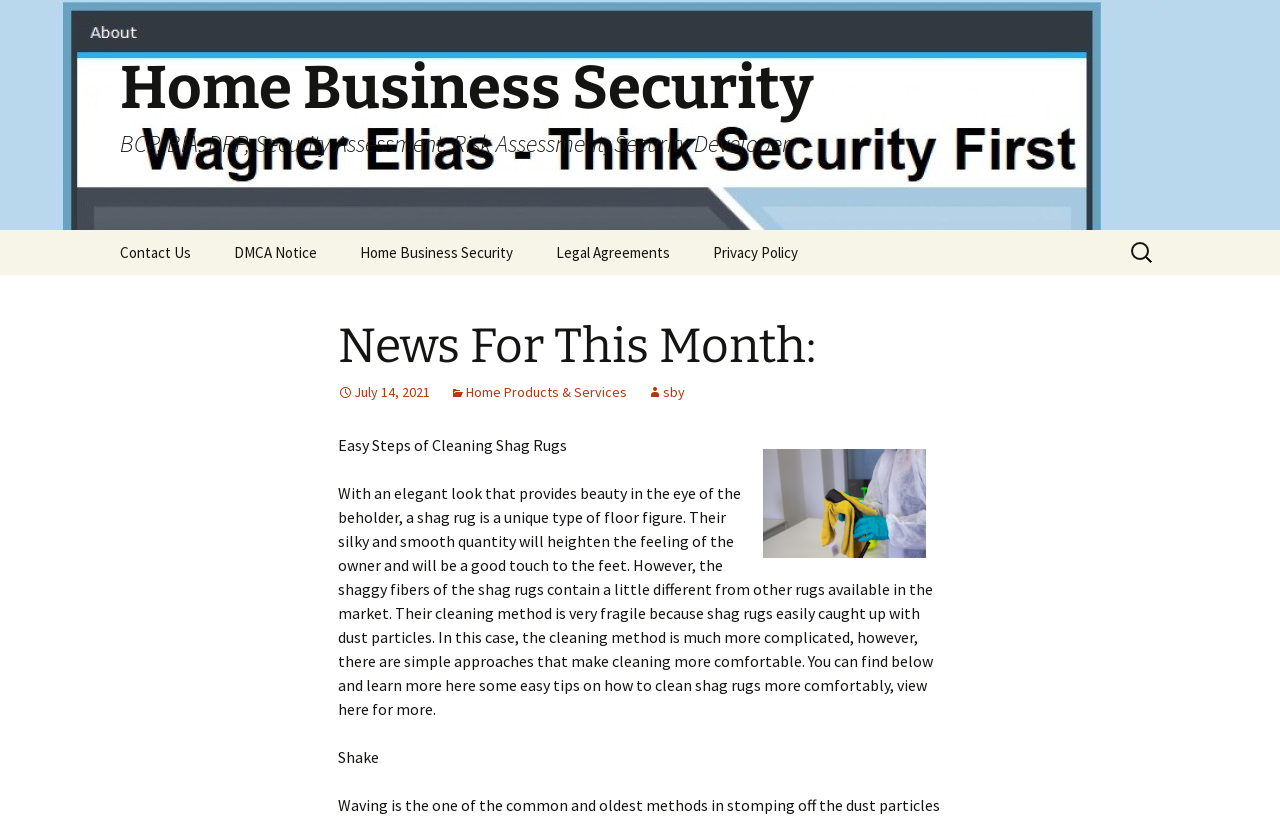Please identify the bounding box coordinates of the clickable area that will fulfill the following instruction: "Contact Us". The coordinates should be in the format of four float numbers between 0 and 1, i.e., [left, top, right, bottom].

[0.078, 0.282, 0.165, 0.337]